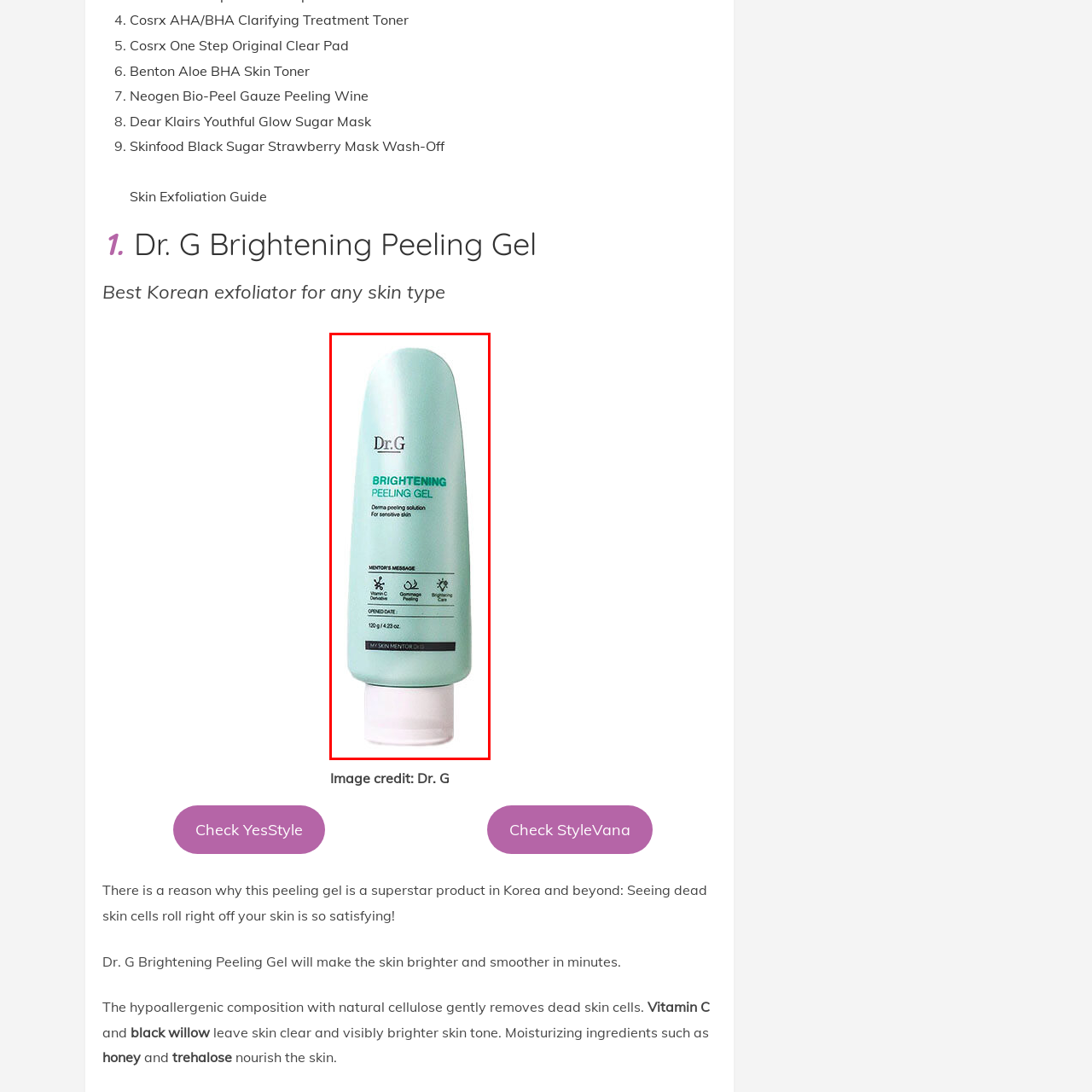Is the product suitable for sensitive skin?
Check the image encapsulated by the red bounding box and answer the question comprehensively.

The caption states that the product is specifically formulated for sensitive skin, which implies that it is gentle and suitable for skin types that are prone to irritation or reaction.